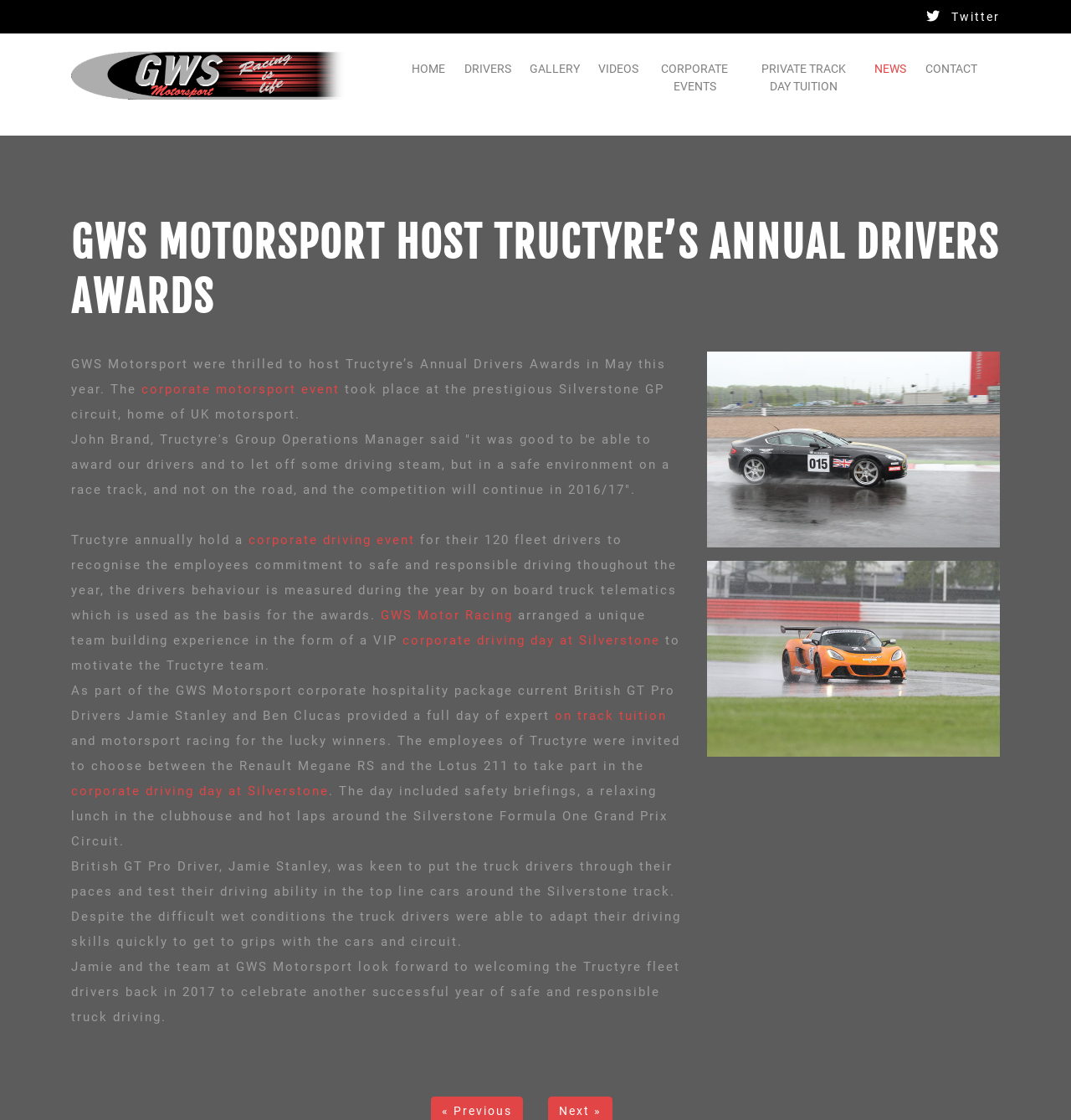Analyze and describe the webpage in a detailed narrative.

The webpage is about a corporate driving day event at Silverstone, hosted by GWS Motorsport for Tructyre's driver awards. At the top right corner, there are social media links, including Twitter. Below that, there is a logo of GWS Motorsport, which is an image with a link to the company's website. 

The main content of the webpage is divided into two sections. On the left side, there is a navigation menu with links to different pages, including Home, Drivers, Gallery, Videos, Corporate Events, Private Track Day Tuition, News, and Contact. 

On the right side, there is a heading that reads "GWS MOTORSPORT HOST TRUCTYRE’S ANNUAL DRIVERS AWARDS". Below the heading, there is a paragraph of text that describes the event, which took place at the Silverstone GP circuit. The text is followed by a quote from John Brand, Tructyre's Group Operations Manager. 

Further down, there are more paragraphs of text that describe the event in more detail, including the fact that Tructyre holds an annual corporate driving event to recognize their fleet drivers' commitment to safe and responsible driving. The text also mentions that GWS Motorsport arranged a unique team-building experience in the form of a VIP corporate driving day at Silverstone, which included on-track tuition and motorsport racing for the lucky winners. 

Throughout the text, there are links to related pages, such as "corporate motorsport event", "corporate driving event", "GWS Motor Racing", "corporate driving day at Silverstone", and "on track tuition". 

There are two images on the page, both of which are related to the event and are placed below the text. The images are quite large and take up most of the right side of the page.